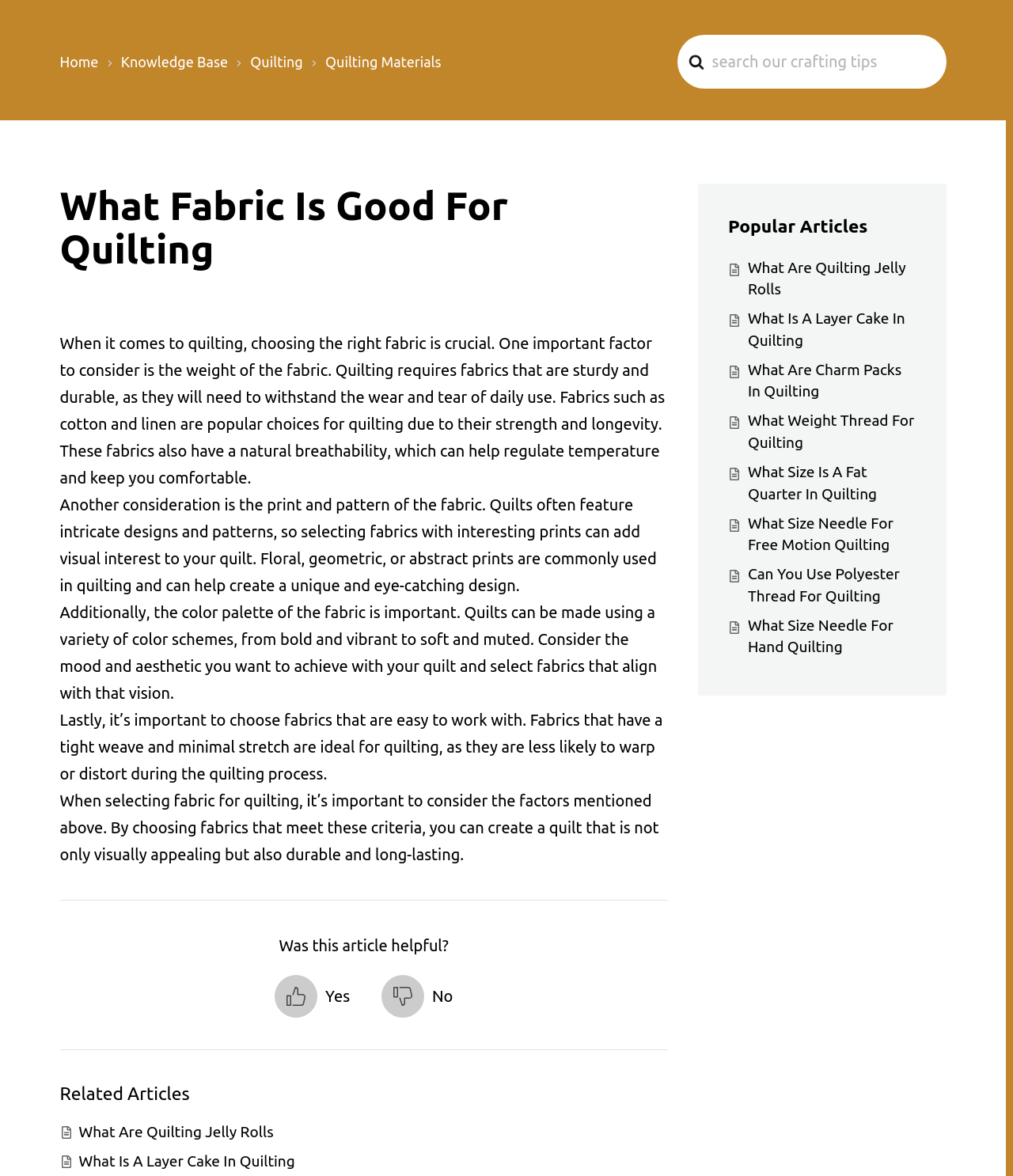Please find the bounding box coordinates of the clickable region needed to complete the following instruction: "Click Yes to indicate the article was helpful". The bounding box coordinates must consist of four float numbers between 0 and 1, i.e., [left, top, right, bottom].

[0.271, 0.829, 0.345, 0.865]